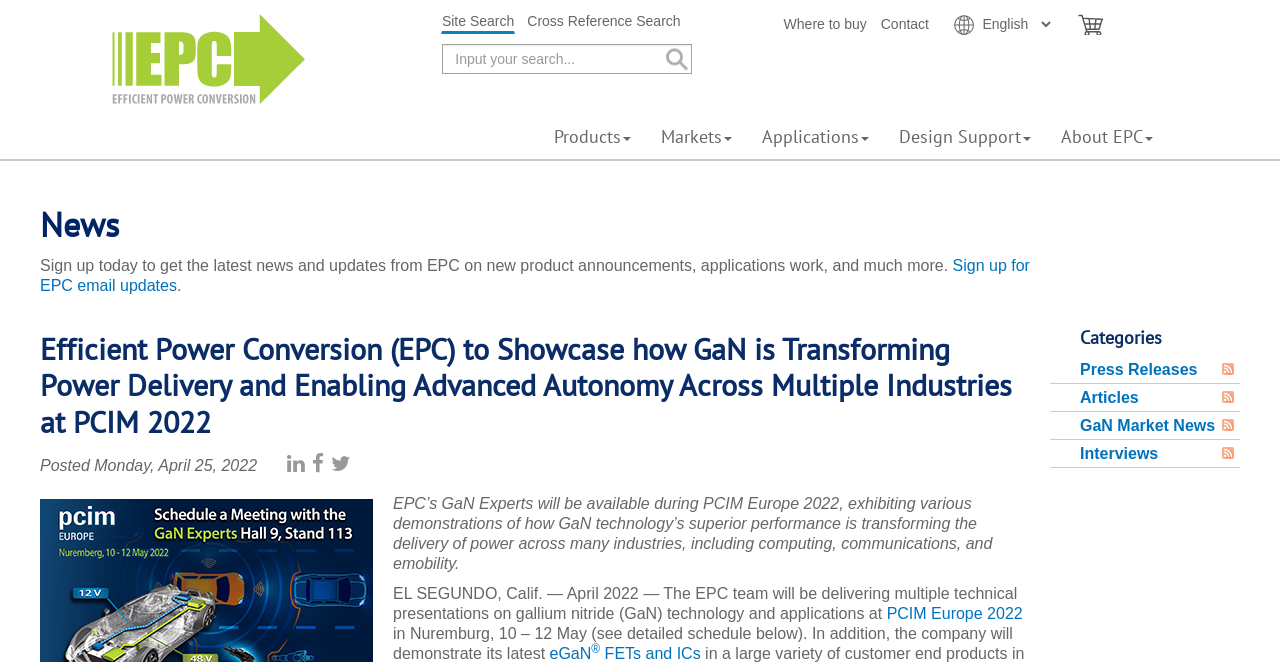Please identify the bounding box coordinates of the element I need to click to follow this instruction: "go to home page".

None